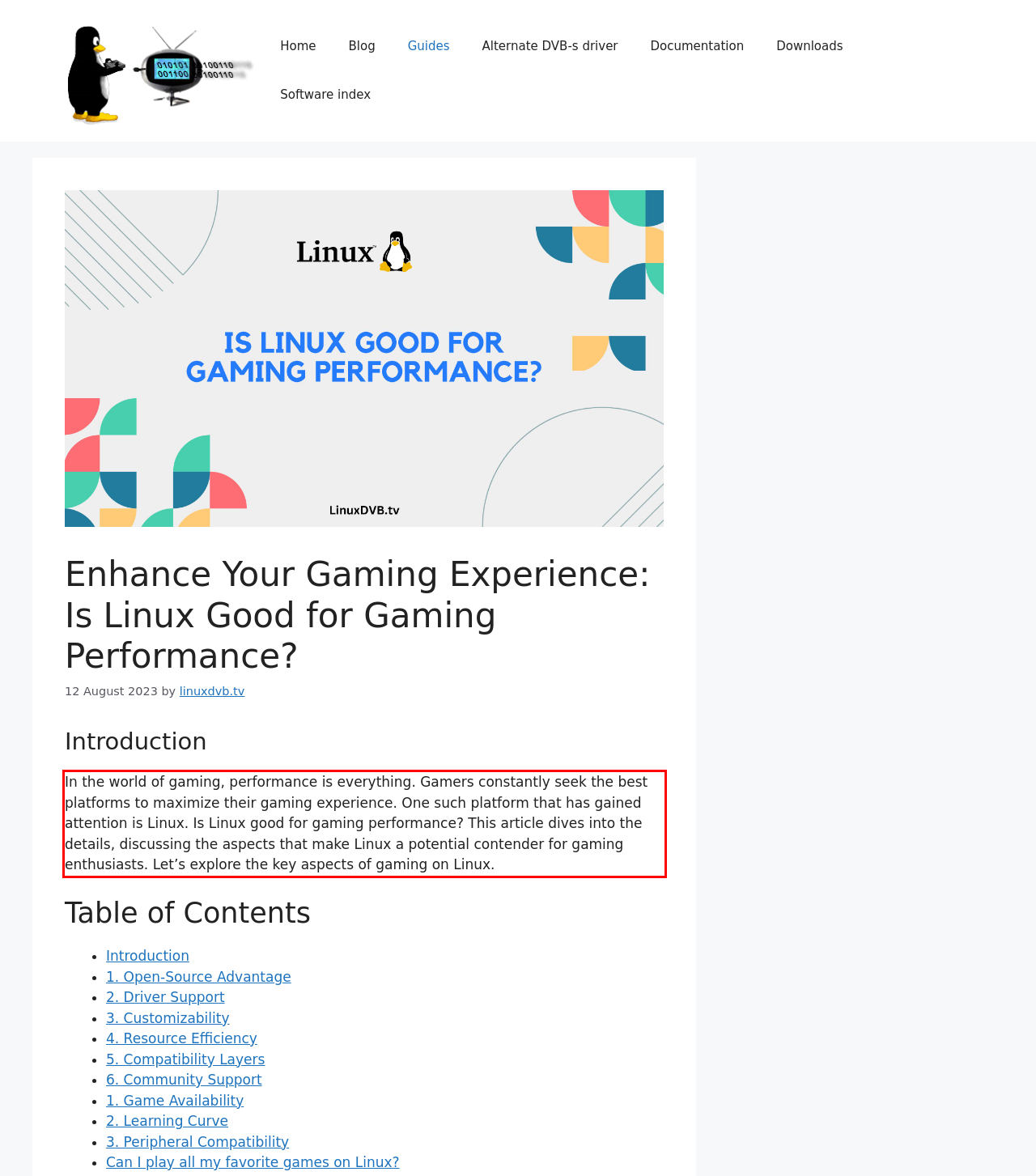Your task is to recognize and extract the text content from the UI element enclosed in the red bounding box on the webpage screenshot.

In the world of gaming, performance is everything. Gamers constantly seek the best platforms to maximize their gaming experience. One such platform that has gained attention is Linux. Is Linux good for gaming performance? This article dives into the details, discussing the aspects that make Linux a potential contender for gaming enthusiasts. Let’s explore the key aspects of gaming on Linux.